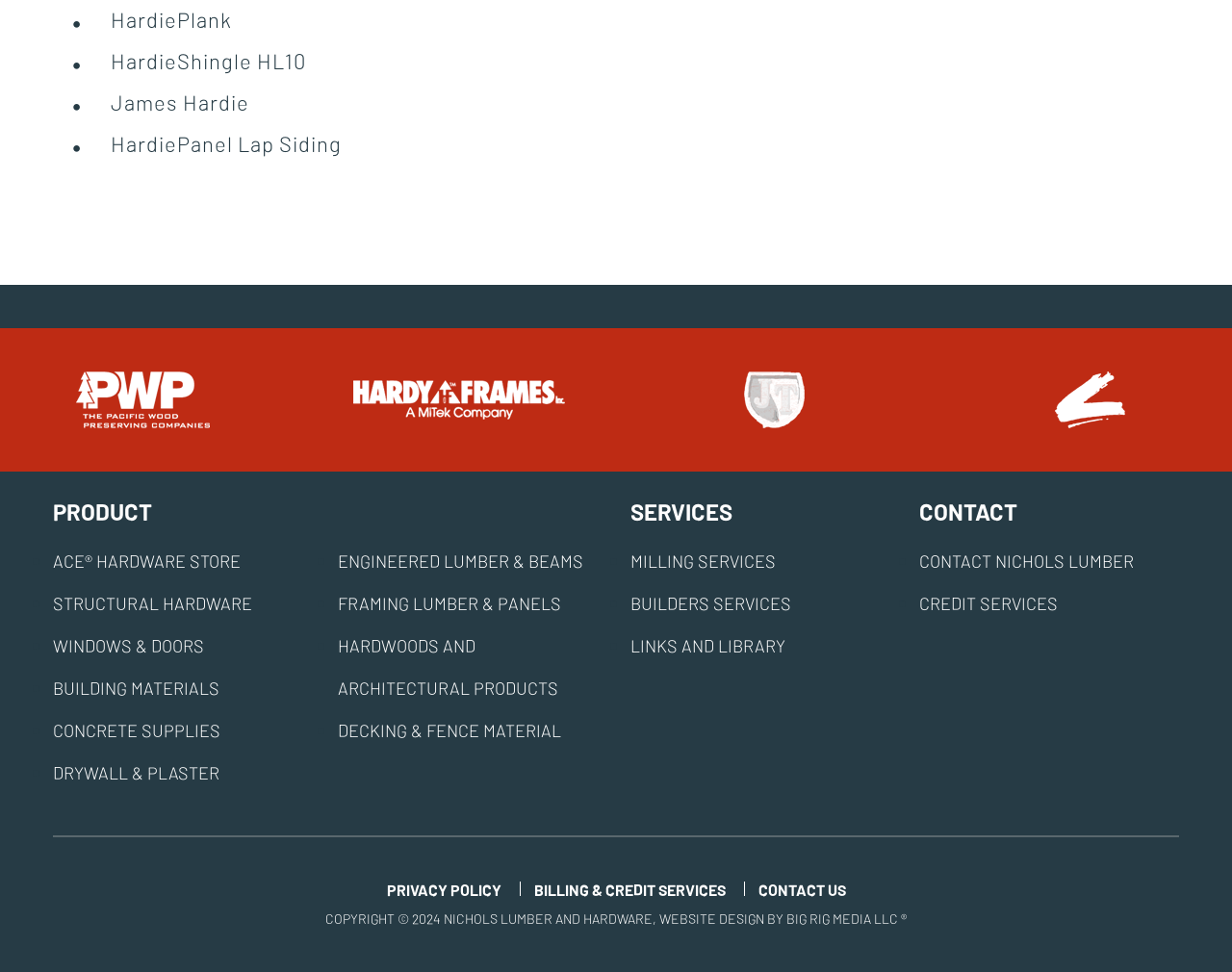Locate the bounding box coordinates of the clickable part needed for the task: "read PRIVACY POLICY".

[0.314, 0.906, 0.407, 0.925]